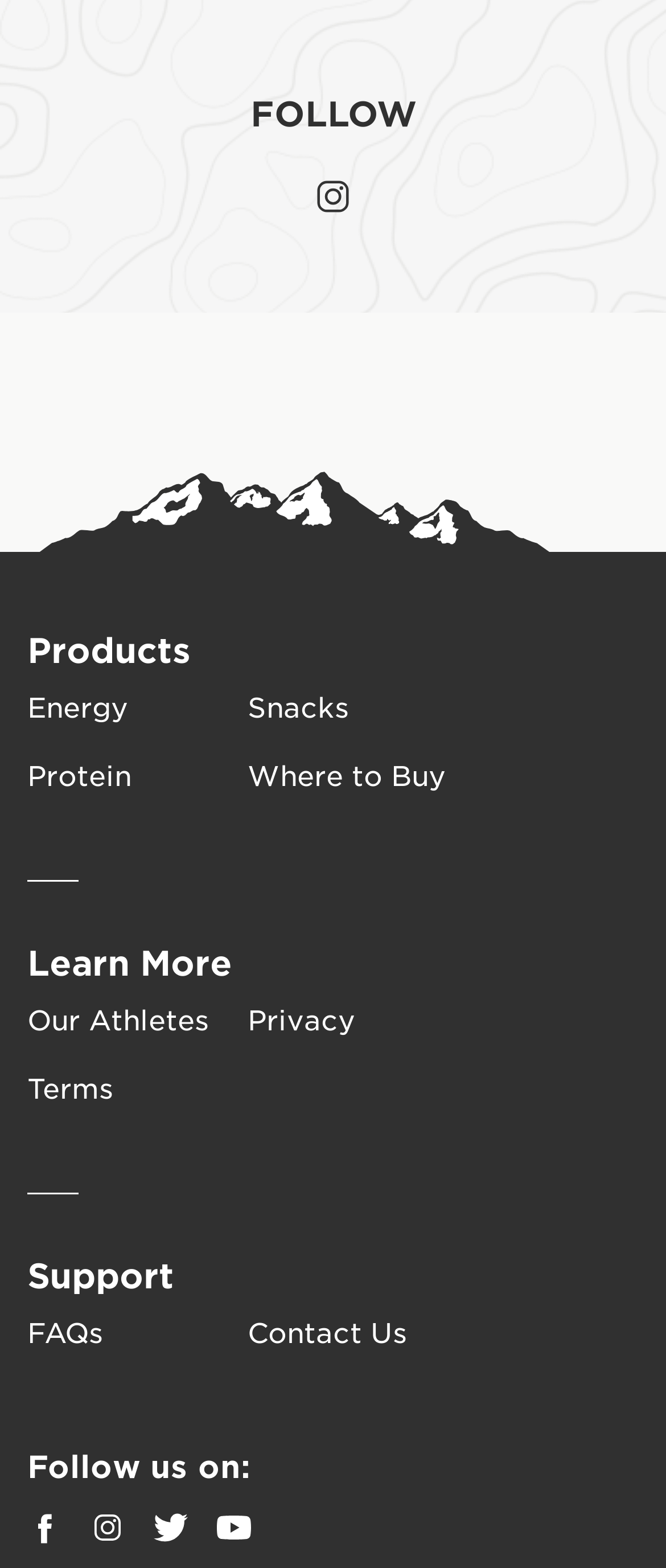Provide a short answer using a single word or phrase for the following question: 
How can I contact the organization?

FAQs, Contact Us